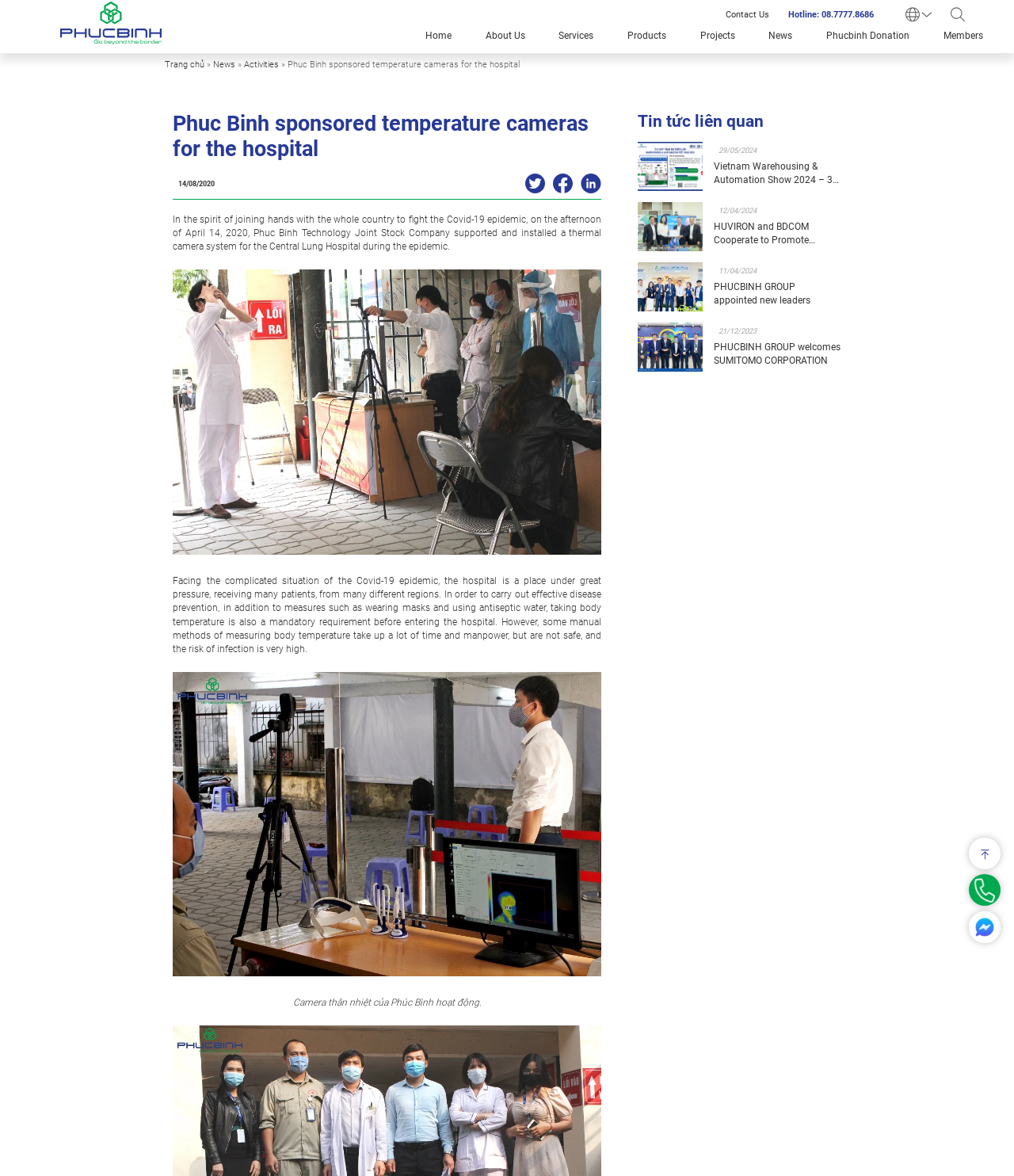Please locate the bounding box coordinates of the region I need to click to follow this instruction: "Click on the 'News' link".

[0.758, 0.025, 0.782, 0.036]